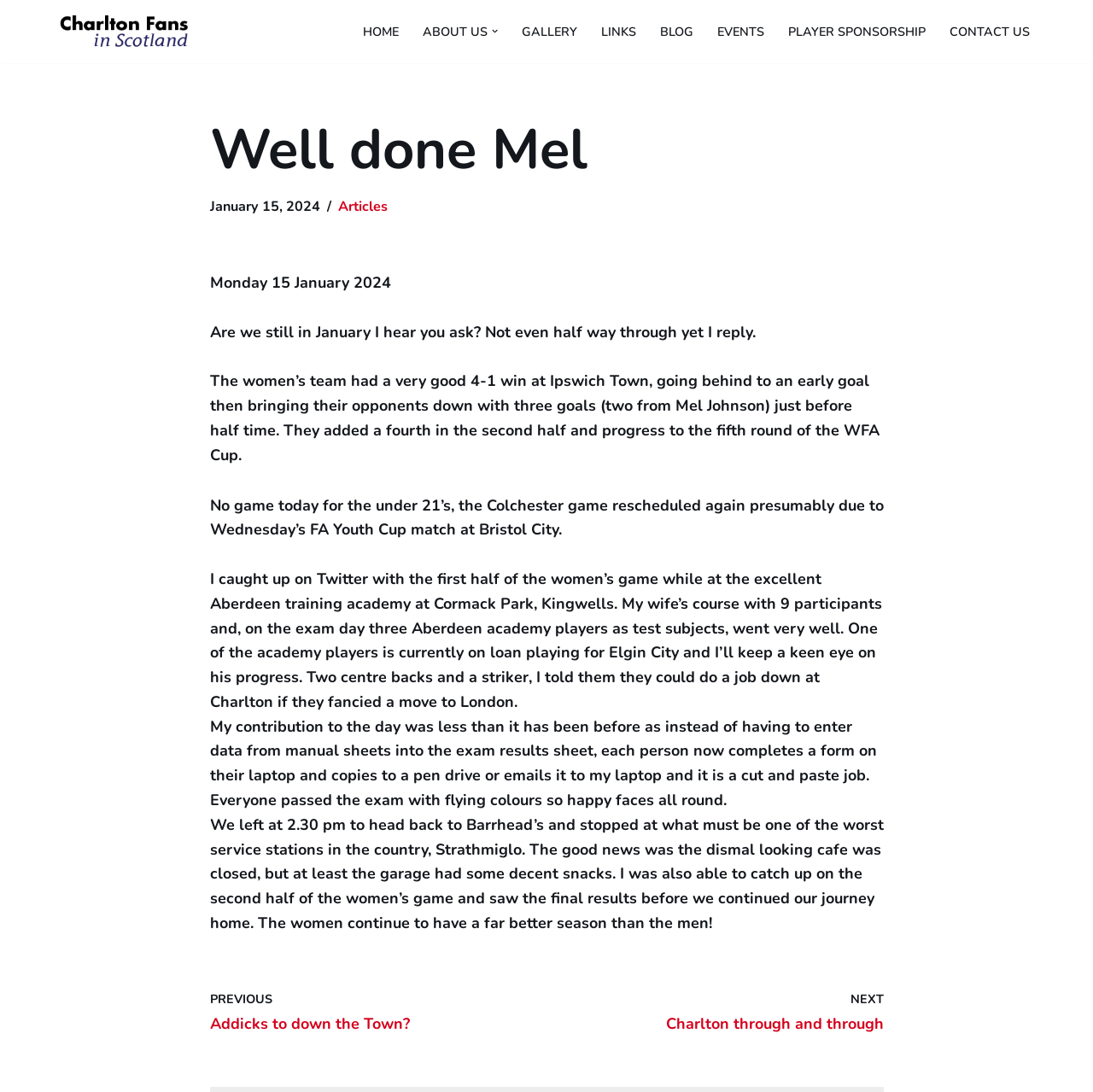Analyze the image and provide a detailed answer to the question: Where did the author's wife have a course?

The article mentions that 'My wife’s course with 9 participants and, on the exam day three Aberdeen academy players as test subjects, went very well' at the 'excellent Aberdeen training academy at Cormack Park, Kingwells', indicating that the author's wife had a course at the Aberdeen training academy.